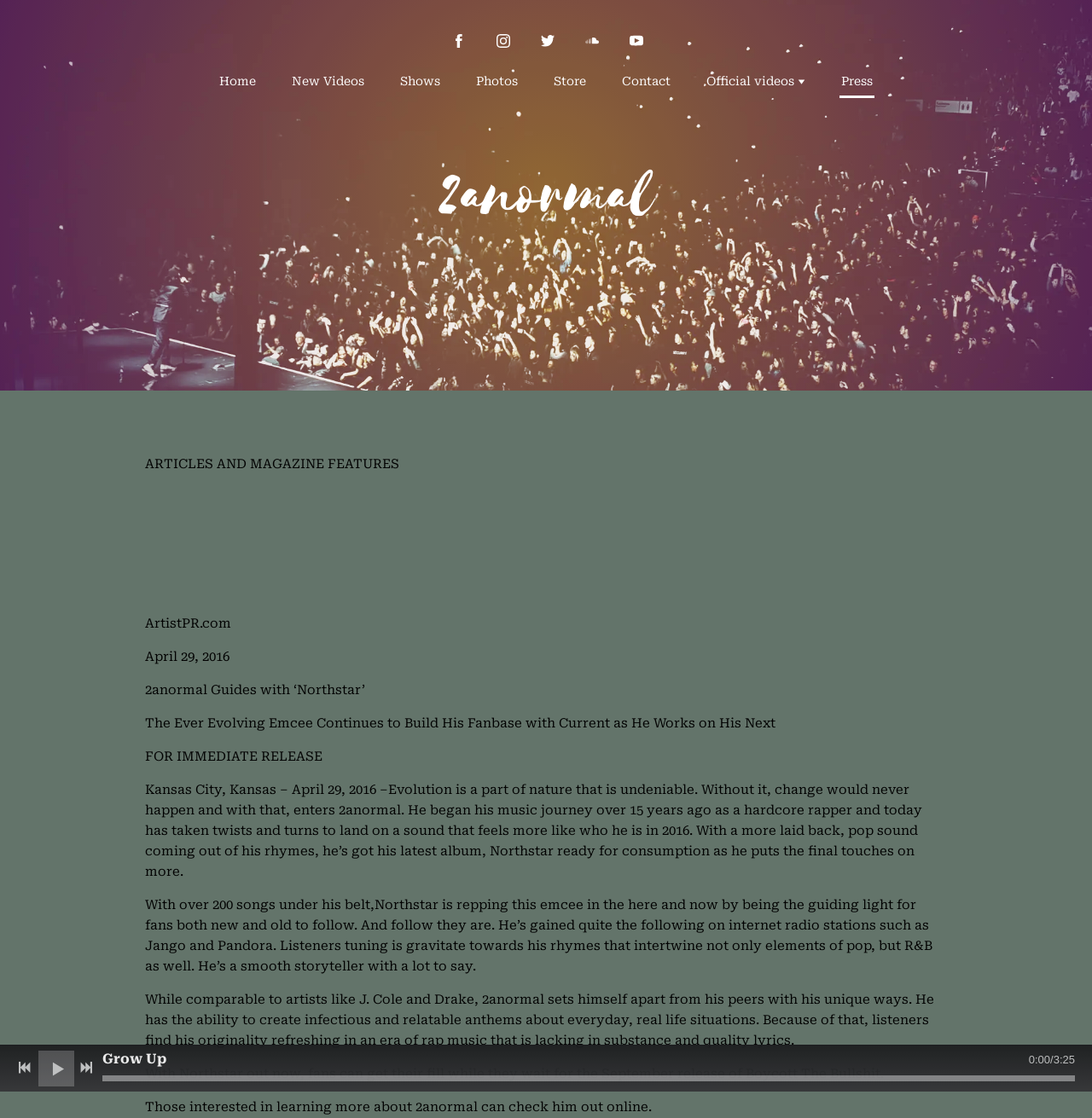How many social media links are present on the webpage?
Could you answer the question in a detailed manner, providing as much information as possible?

The webpage contains links to Facebook, Instagram, Twitter, and YouTube, which are all social media platforms. These links are present in the top section of the webpage, and each link has an associated image.